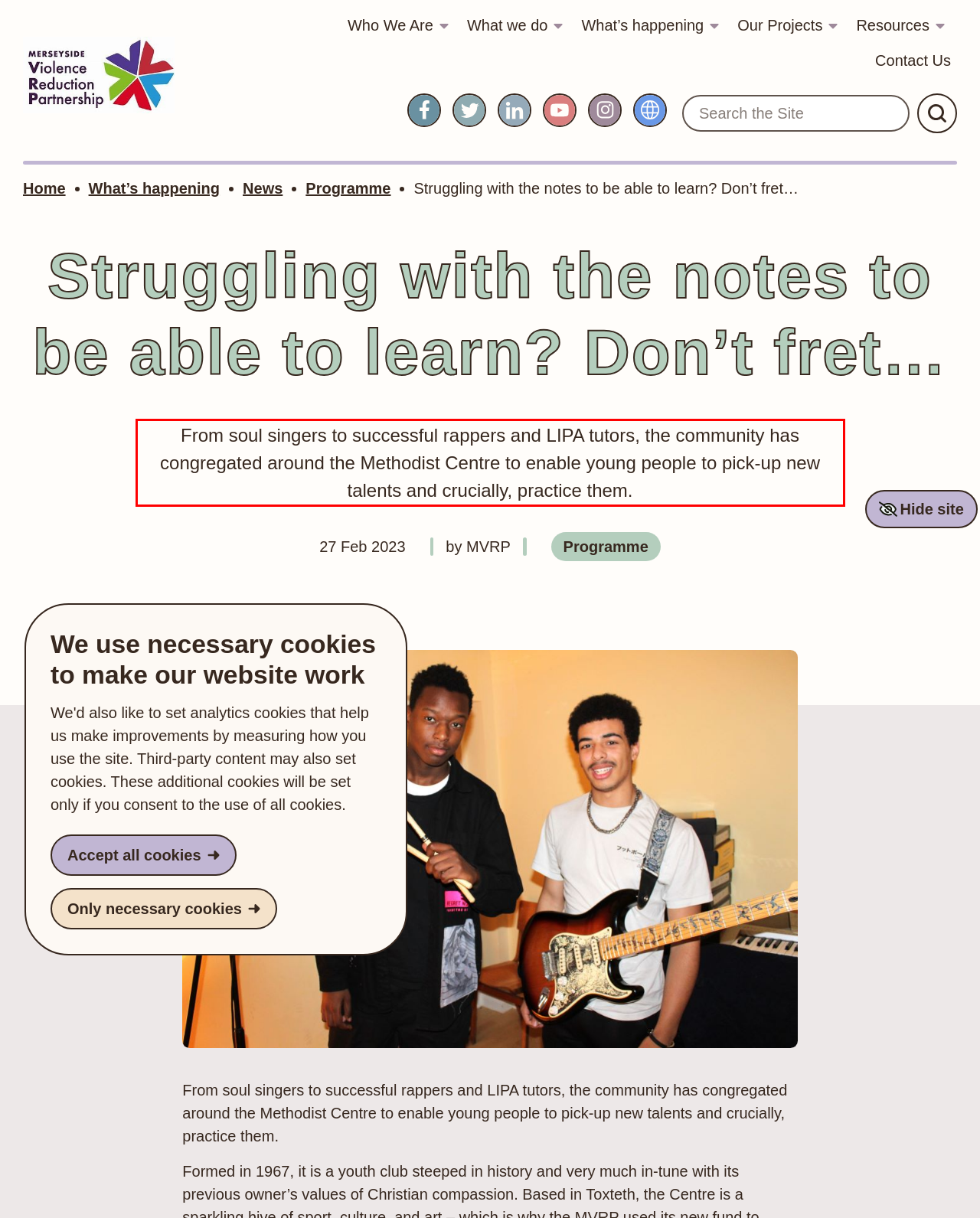Please recognize and transcribe the text located inside the red bounding box in the webpage image.

From soul singers to successful rappers and LIPA tutors, the community has congregated around the Methodist Centre to enable young people to pick-up new talents and crucially, practice them.